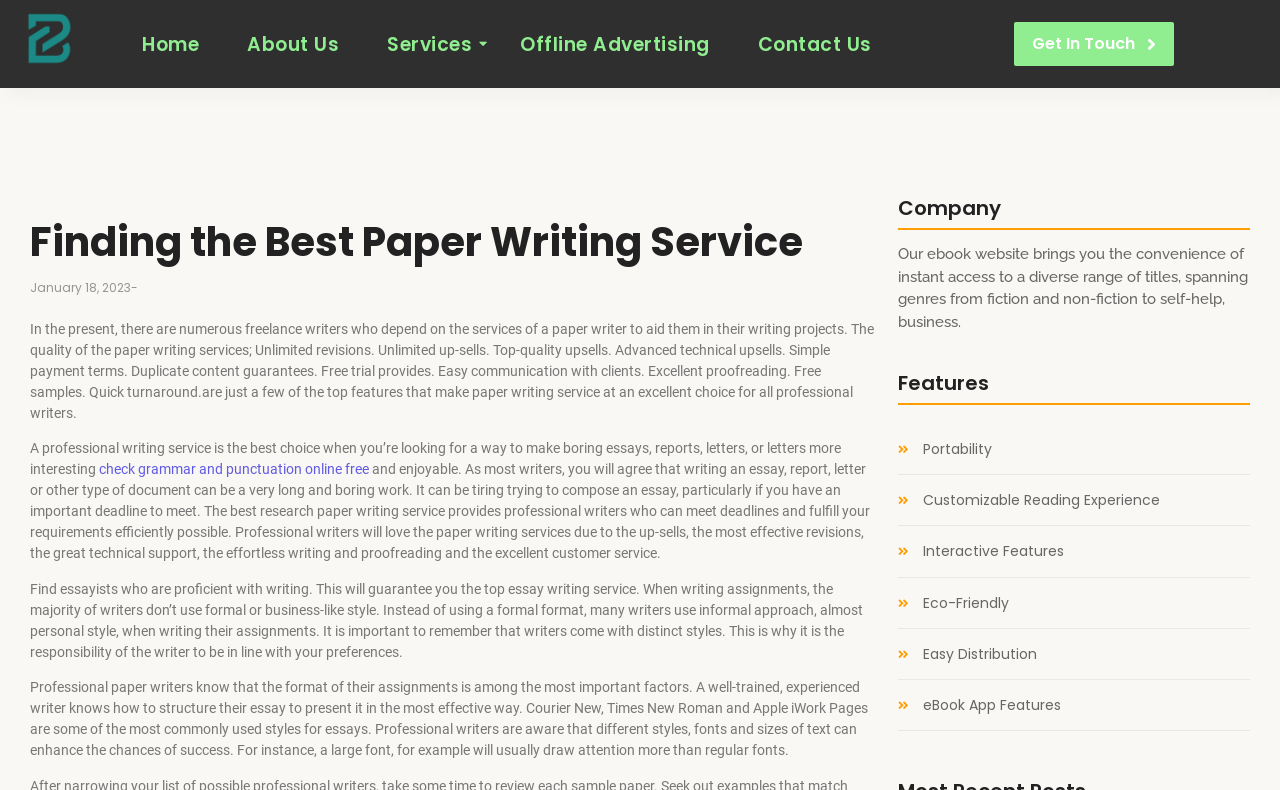Please identify and generate the text content of the webpage's main heading.

Finding the Best Paper Writing Service